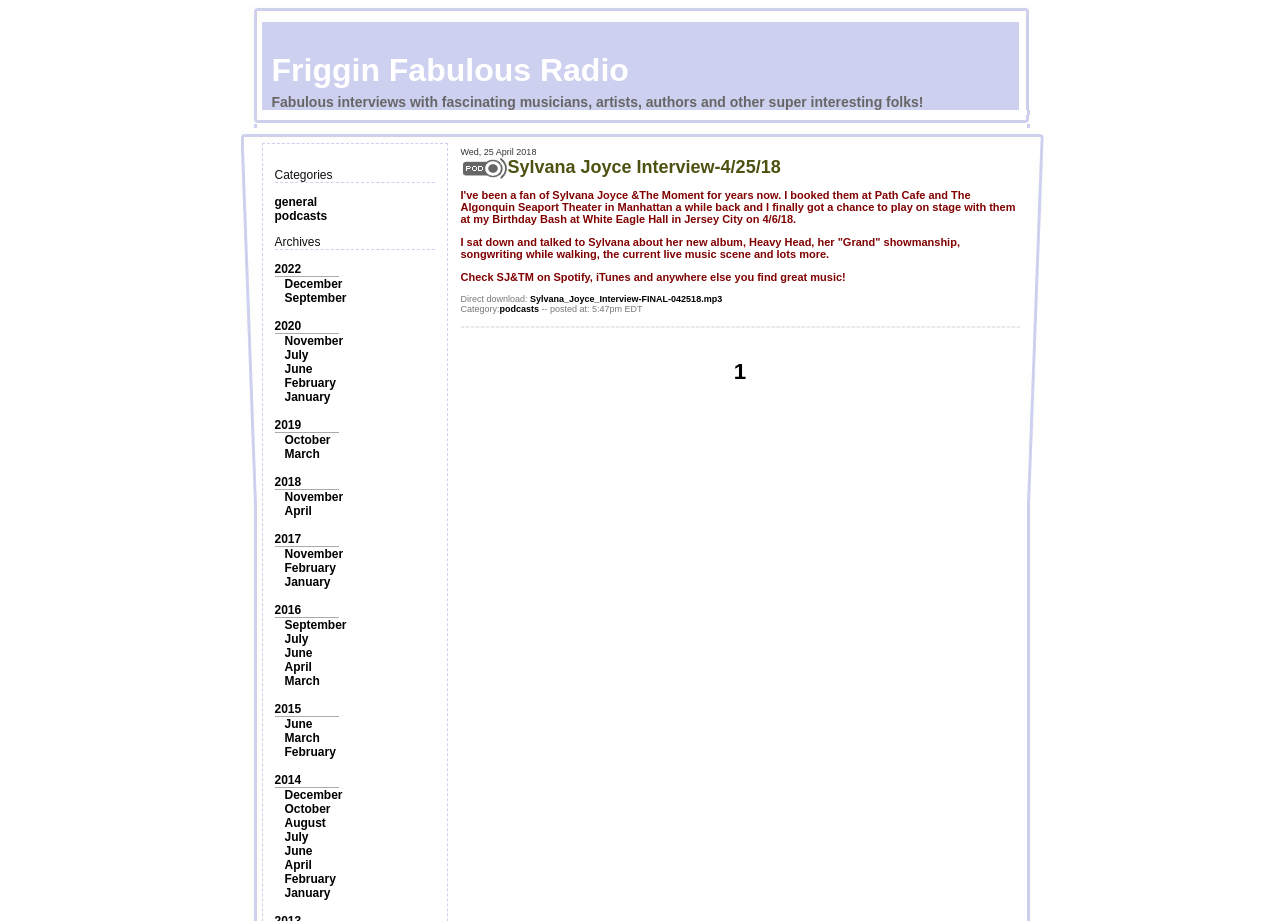What is the format of the interview with Sylvana Joyce?
Please provide an in-depth and detailed response to the question.

The webpage provides a link to download the interview with Sylvana Joyce in mp3 format, indicating that the interview is available as an audio file.